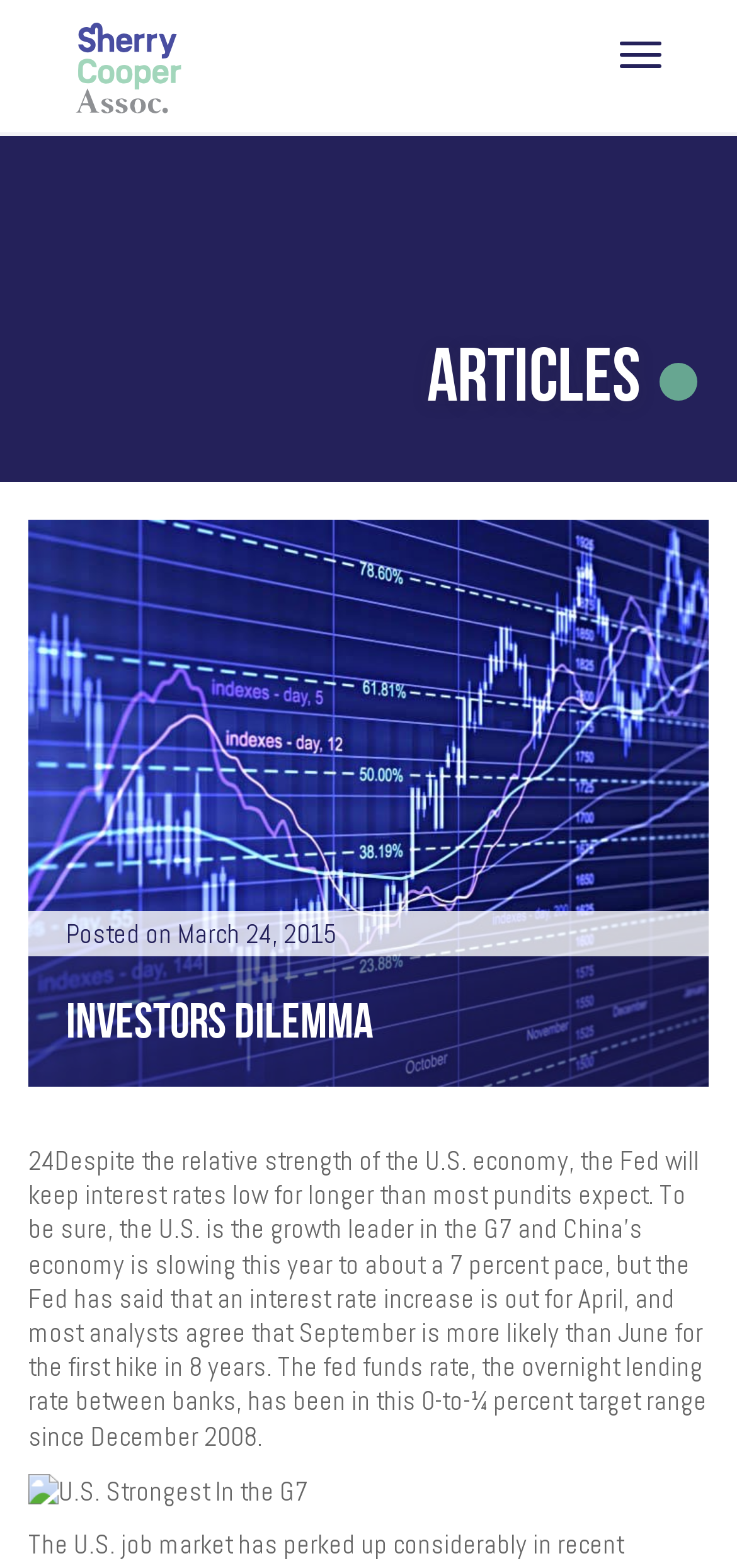What is the date of the article?
Please provide a detailed and thorough answer to the question.

I found the date of the article by looking at the StaticText element with the text 'Posted on March 24, 2015'.